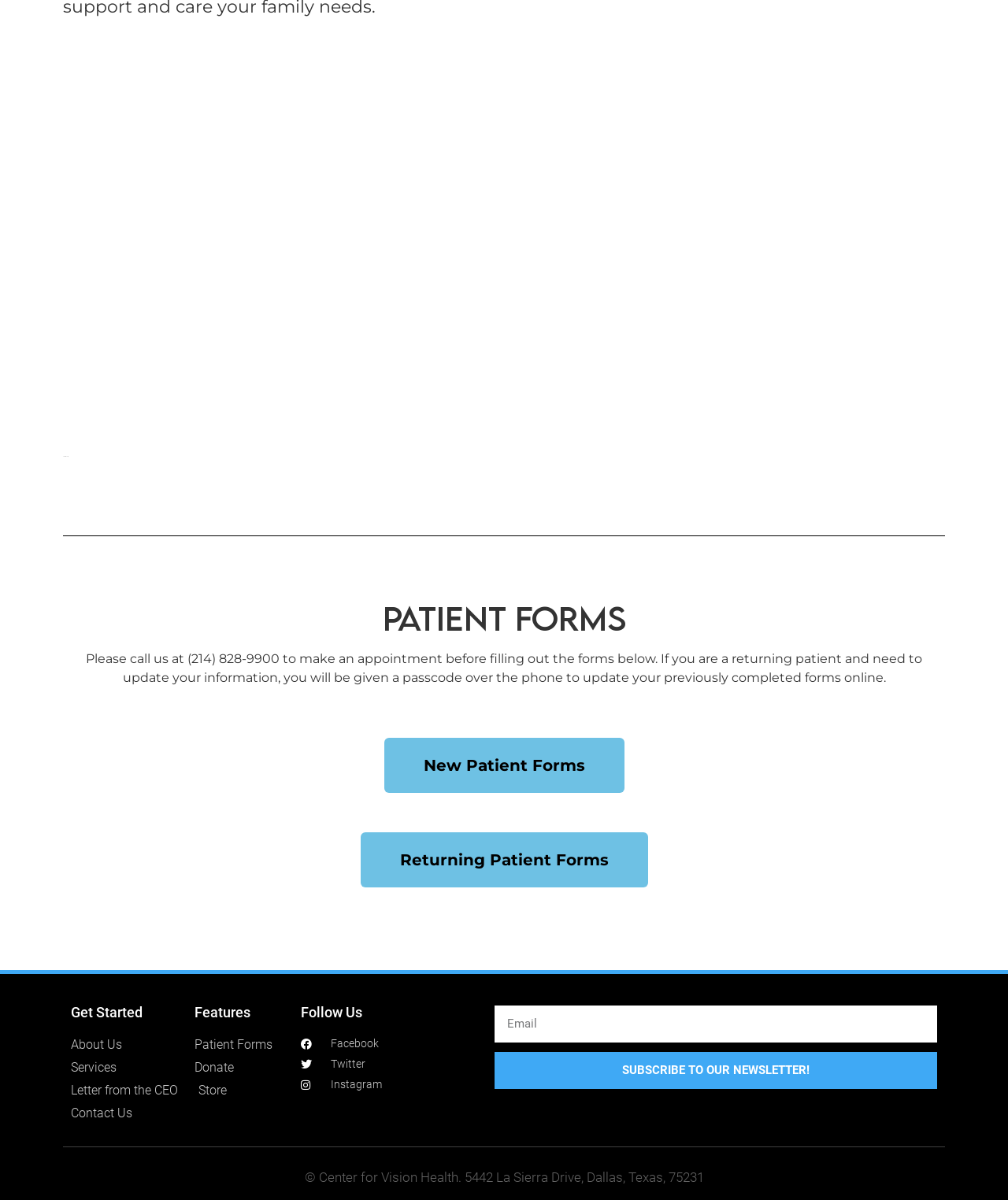Find the bounding box coordinates for the area that must be clicked to perform this action: "Fill in the Email field".

[0.491, 0.838, 0.93, 0.869]